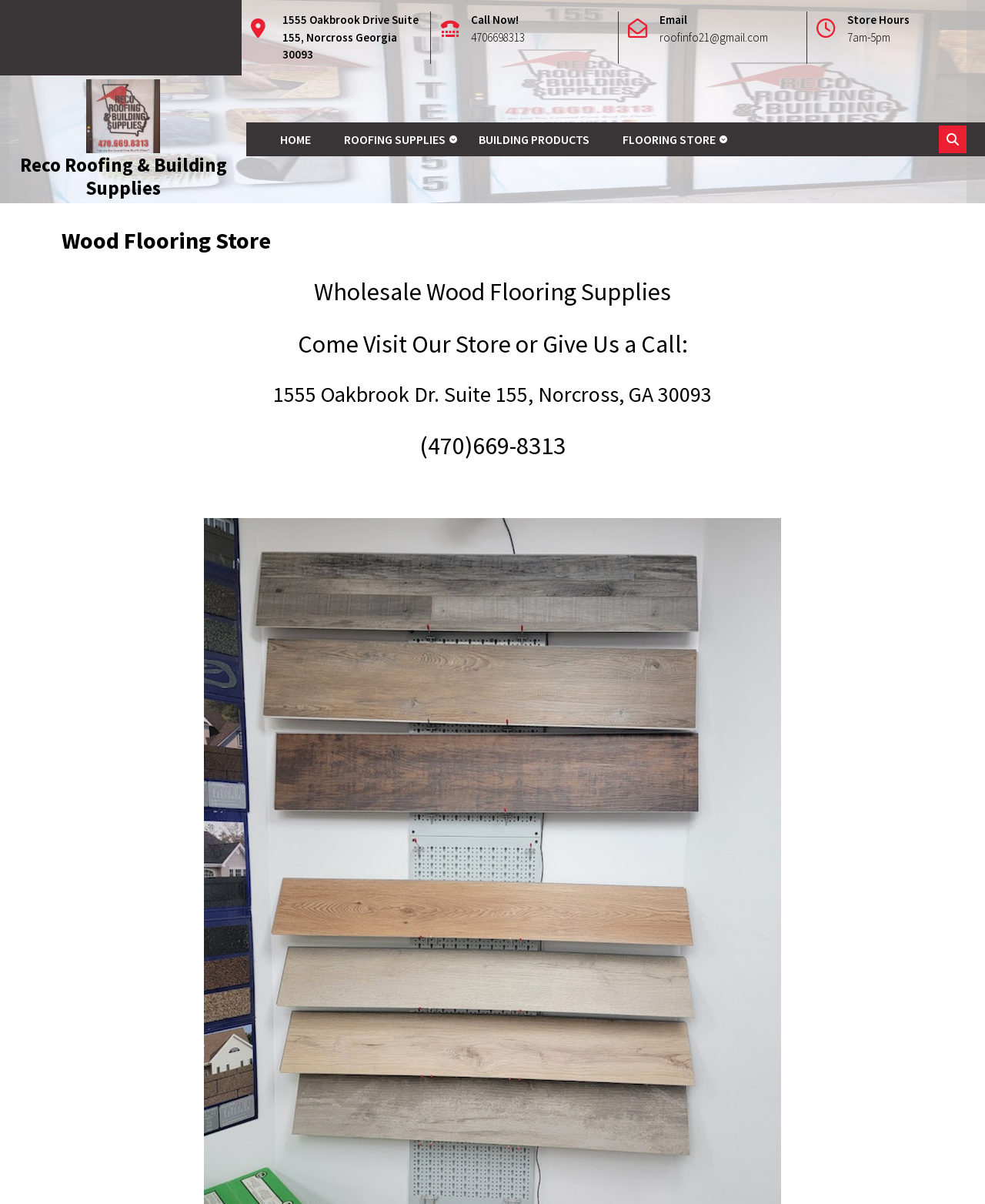Determine the bounding box coordinates for the area that needs to be clicked to fulfill this task: "Visit the 'FLOORING STORE' page". The coordinates must be given as four float numbers between 0 and 1, i.e., [left, top, right, bottom].

[0.624, 0.101, 0.734, 0.129]